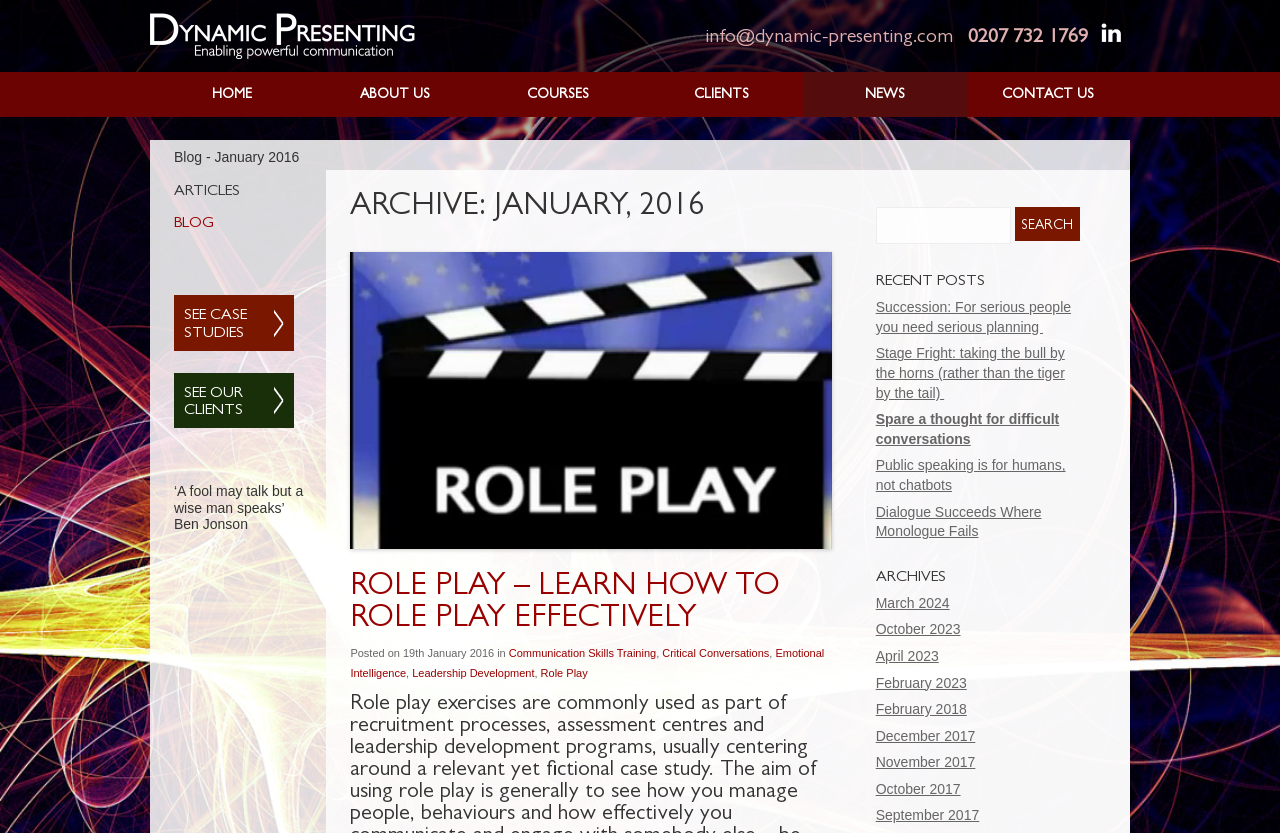Provide your answer in one word or a succinct phrase for the question: 
What is the company name?

Dynamic Presenting